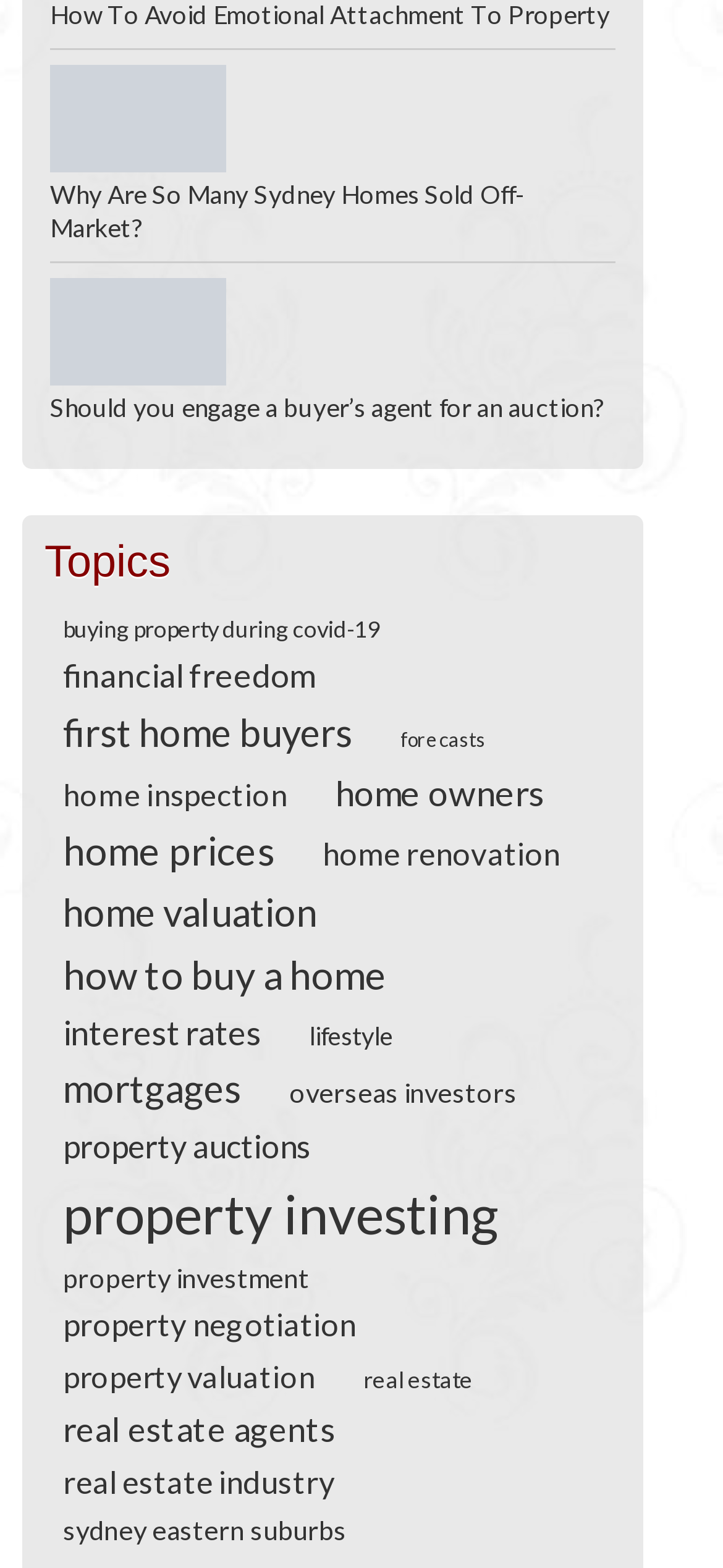Provide the bounding box coordinates of the HTML element described as: "property negotiation". The bounding box coordinates should be four float numbers between 0 and 1, i.e., [left, top, right, bottom].

[0.062, 0.832, 0.518, 0.857]